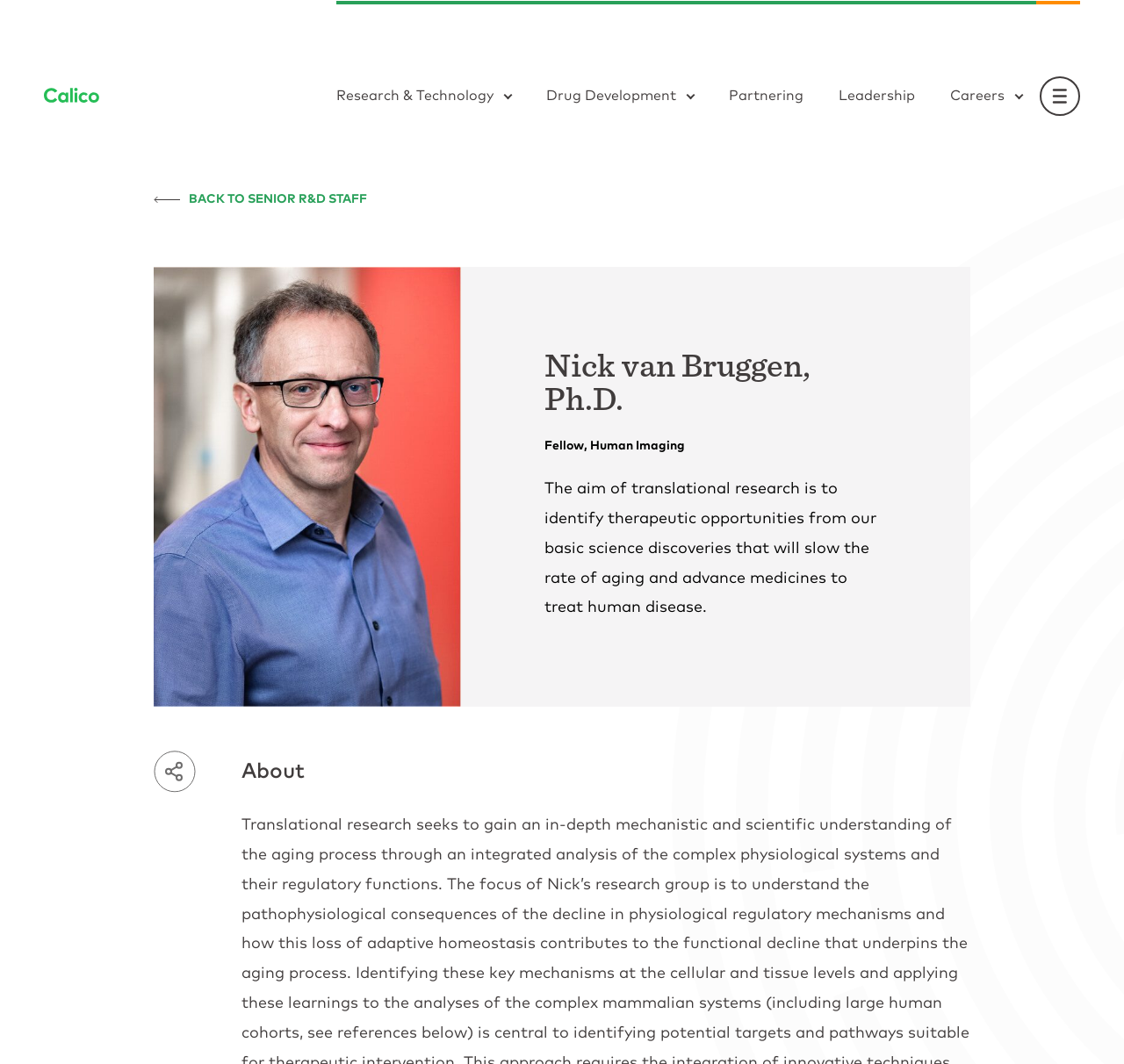Please identify the bounding box coordinates of the area that needs to be clicked to fulfill the following instruction: "View Research & Technology."

[0.299, 0.083, 0.455, 0.096]